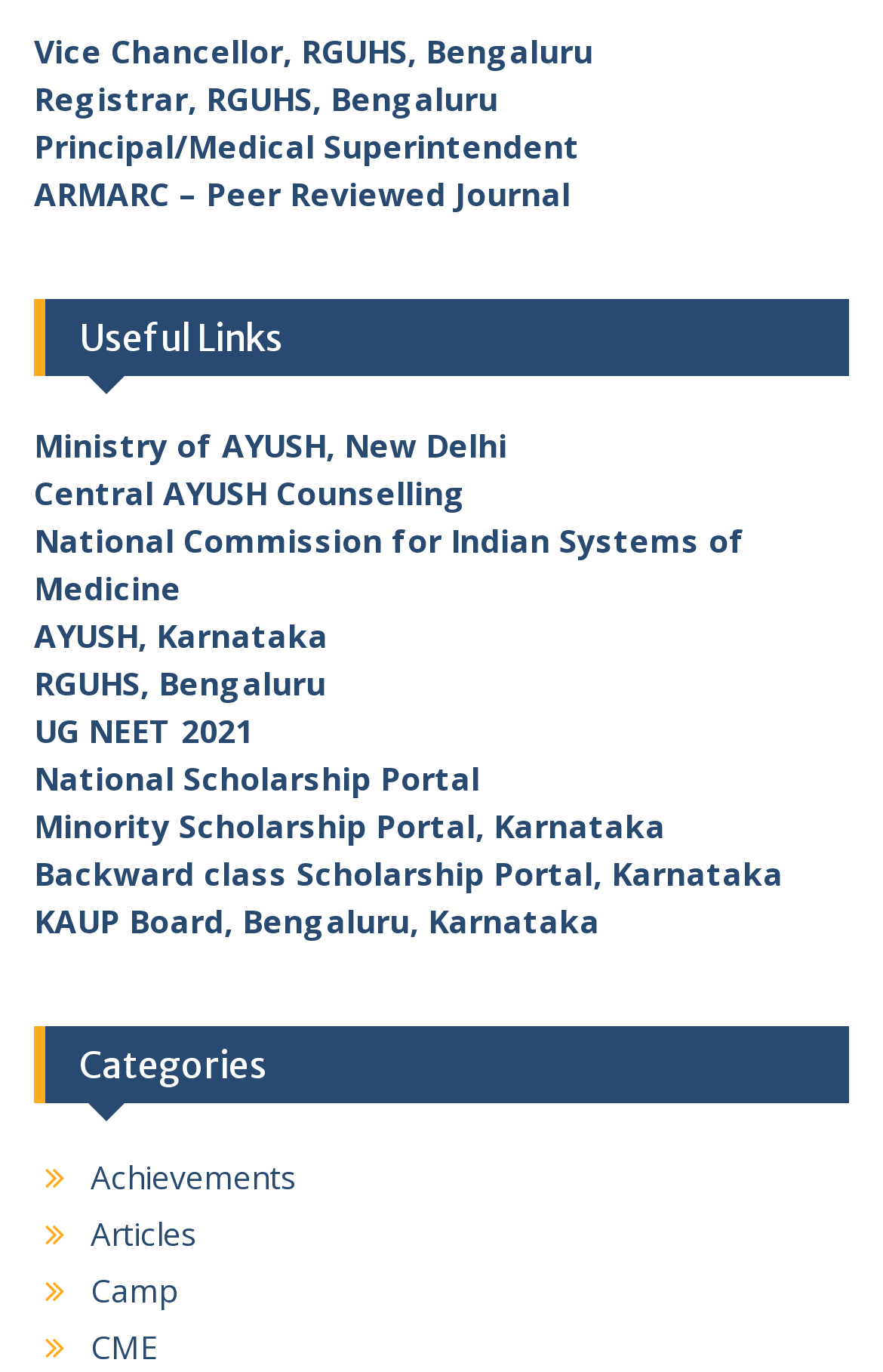Please give the bounding box coordinates of the area that should be clicked to fulfill the following instruction: "View the Vice Chancellor's page". The coordinates should be in the format of four float numbers from 0 to 1, i.e., [left, top, right, bottom].

[0.038, 0.022, 0.672, 0.053]